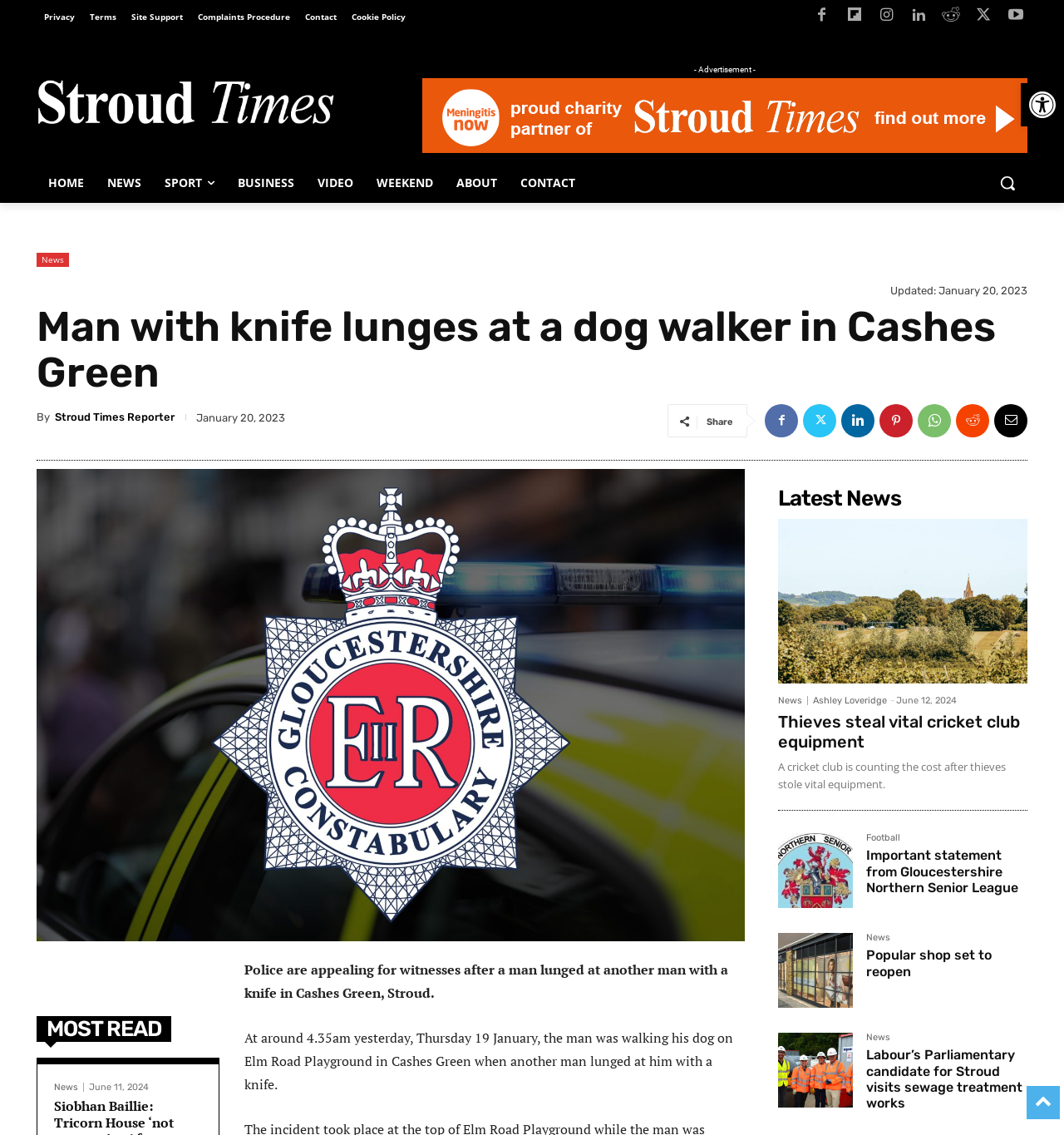Kindly determine the bounding box coordinates for the clickable area to achieve the given instruction: "Check the latest news".

[0.731, 0.428, 0.966, 0.453]